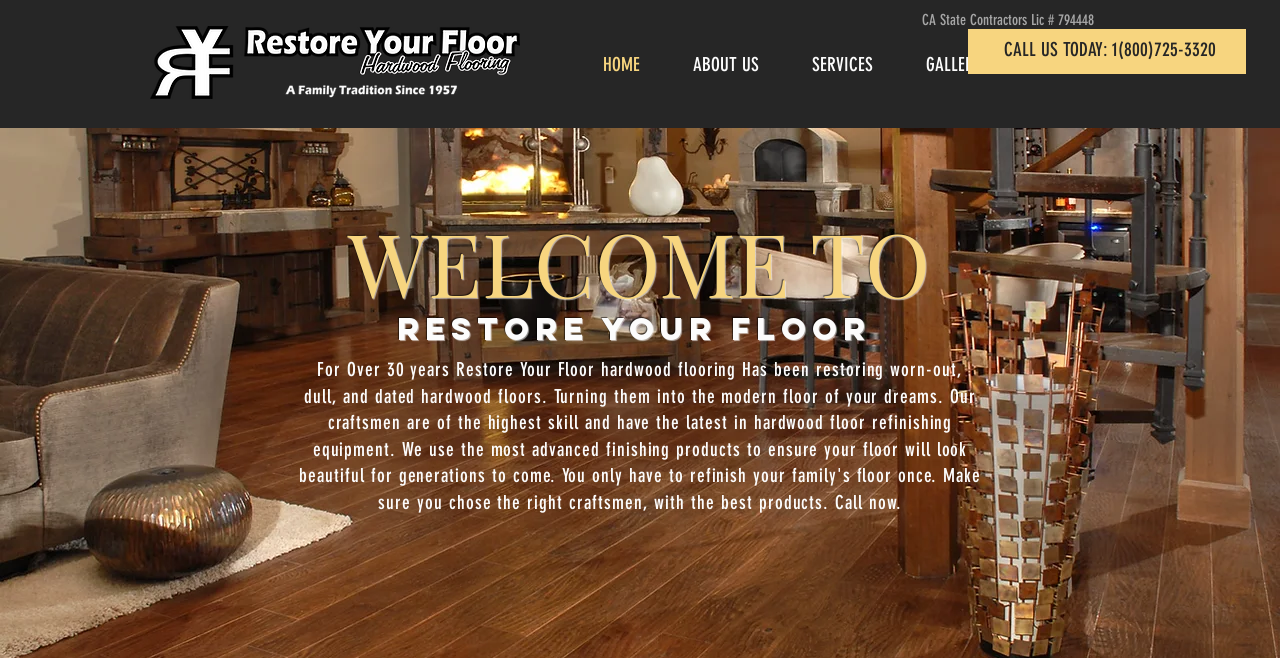Generate a comprehensive description of the webpage.

The webpage is about a hardwood floor refinishing company, Restore Your Floor, with a family tradition since 1957. At the top-right corner, there is a call-to-action element with the phone number 1(800)725-3320, encouraging visitors to call the company. 

Below the top-right corner, there is a navigation menu with five links: HOME, ABOUT US, SERVICES, GALLERY, and CONTACT, aligned horizontally and evenly spaced. 

On the left side of the page, there is a logo or an icon, represented by an empty link element. 

At the bottom of the page, there is a license information link, "CA State Contractors Lic # 794448", indicating the company's credentials.

The main content area has two headings. The first heading, "RESTORE YOUR FLOOR", is positioned above the second heading, "WELCOME TO", which is slightly below the center of the page. These headings likely introduce the company's services and welcome message.